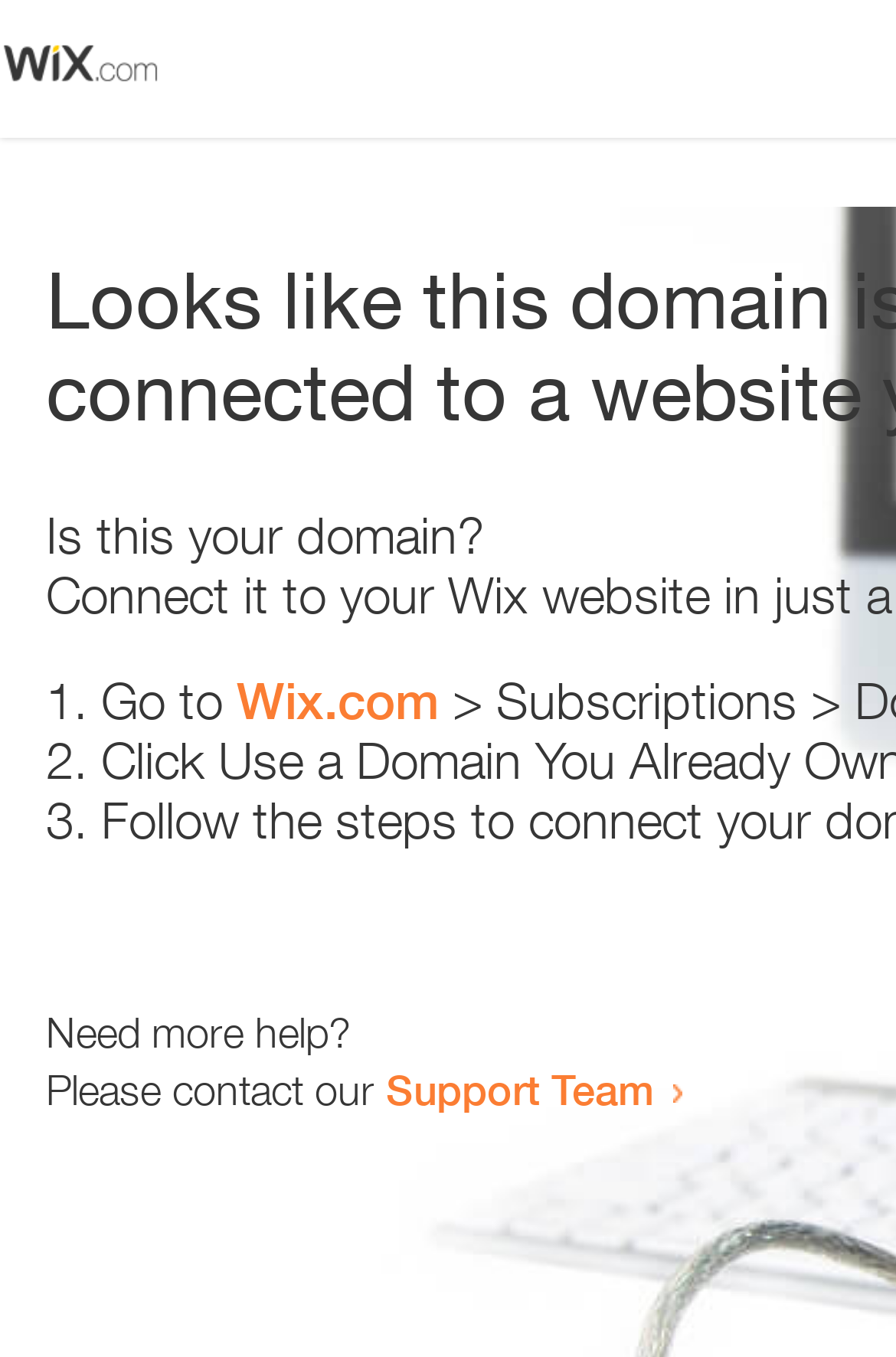Identify and provide the title of the webpage.

Looks like this domain isn't
connected to a website yet